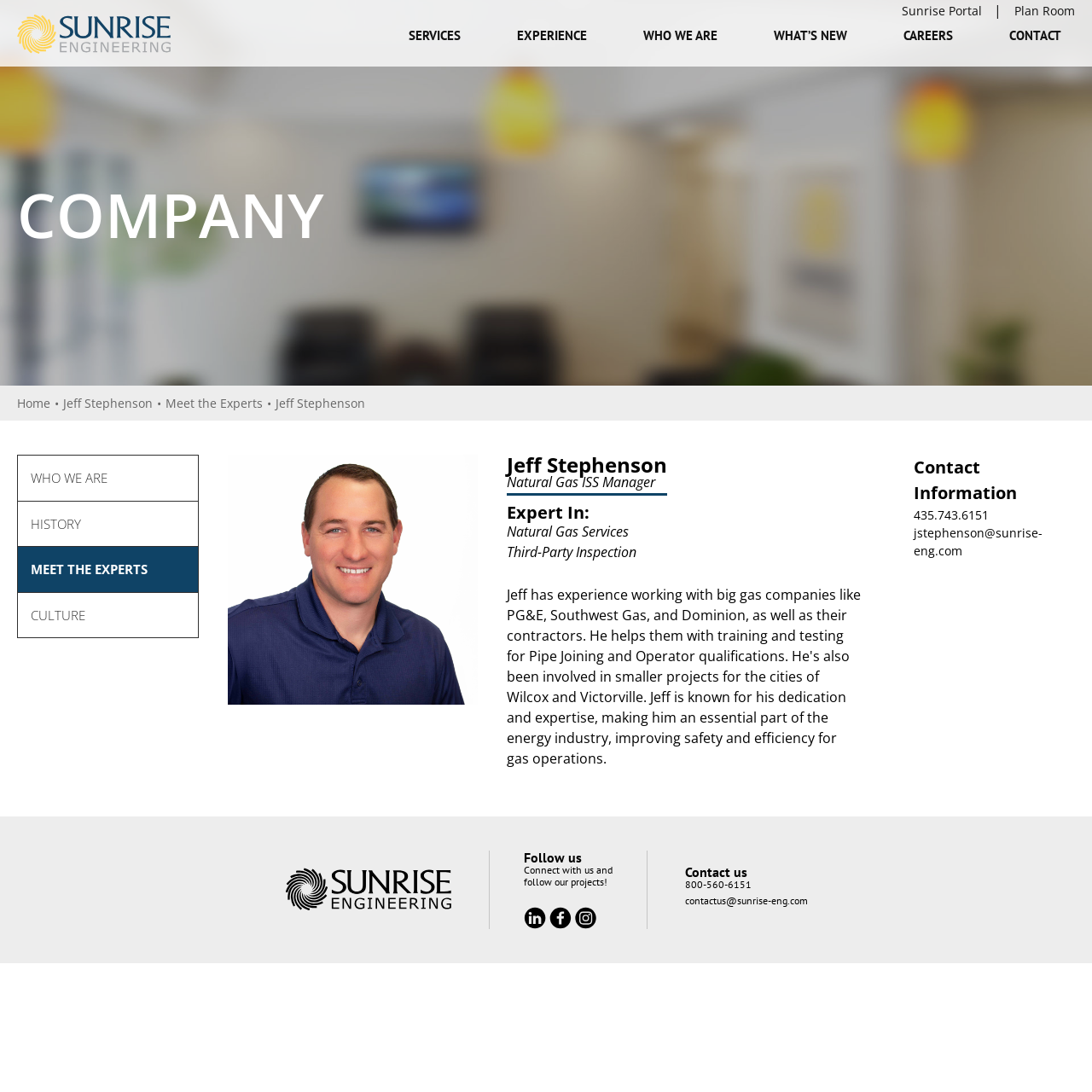Bounding box coordinates should be provided in the format (top-left x, top-left y, bottom-right x, bottom-right y) with all values between 0 and 1. Identify the bounding box for this UI element: Home

None